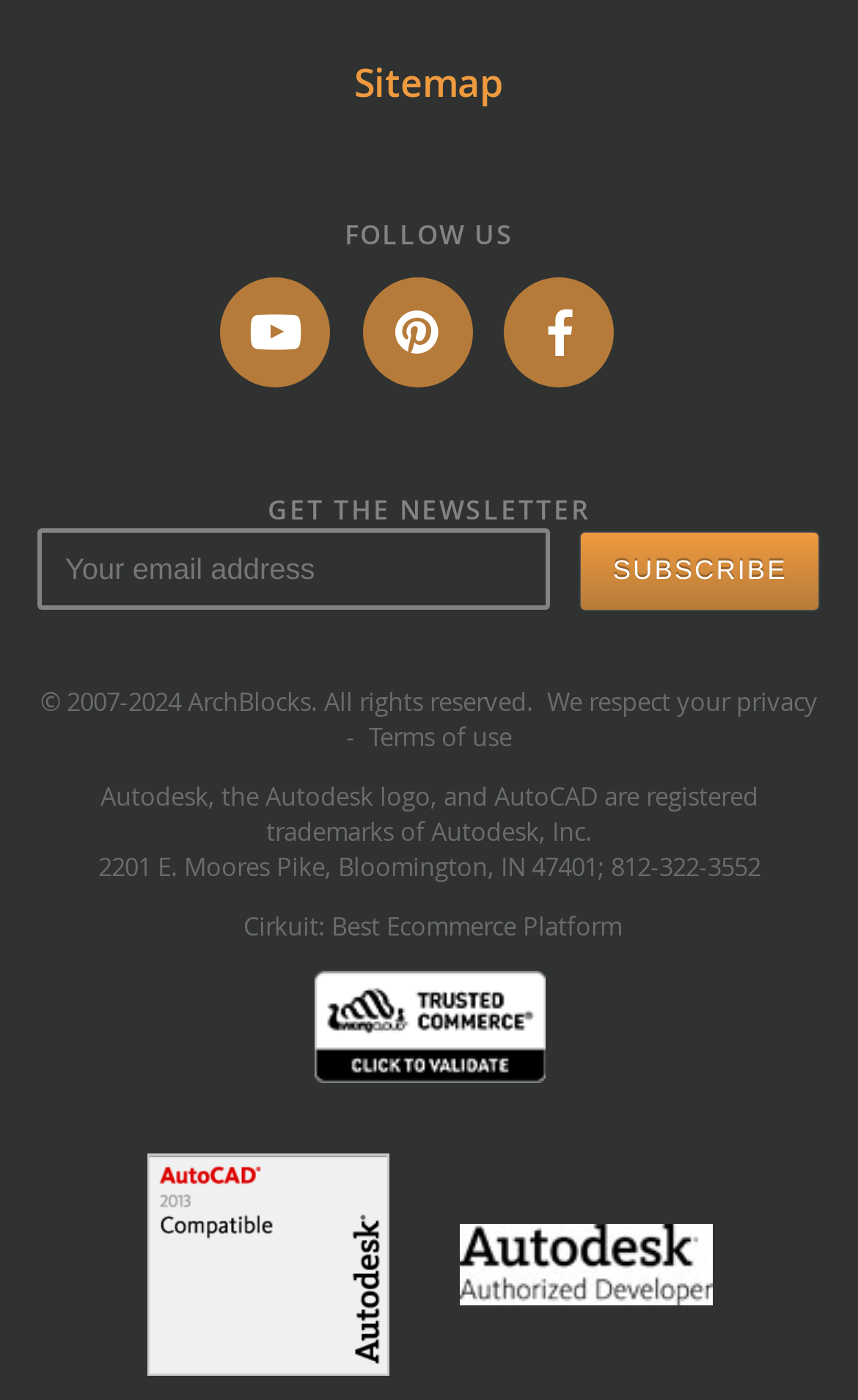Analyze the image and deliver a detailed answer to the question: What is the name of the ecommerce platform?

The name of the ecommerce platform can be found in the link at the bottom of the page, which says 'Cirkuit: Best Ecommerce Platform'.